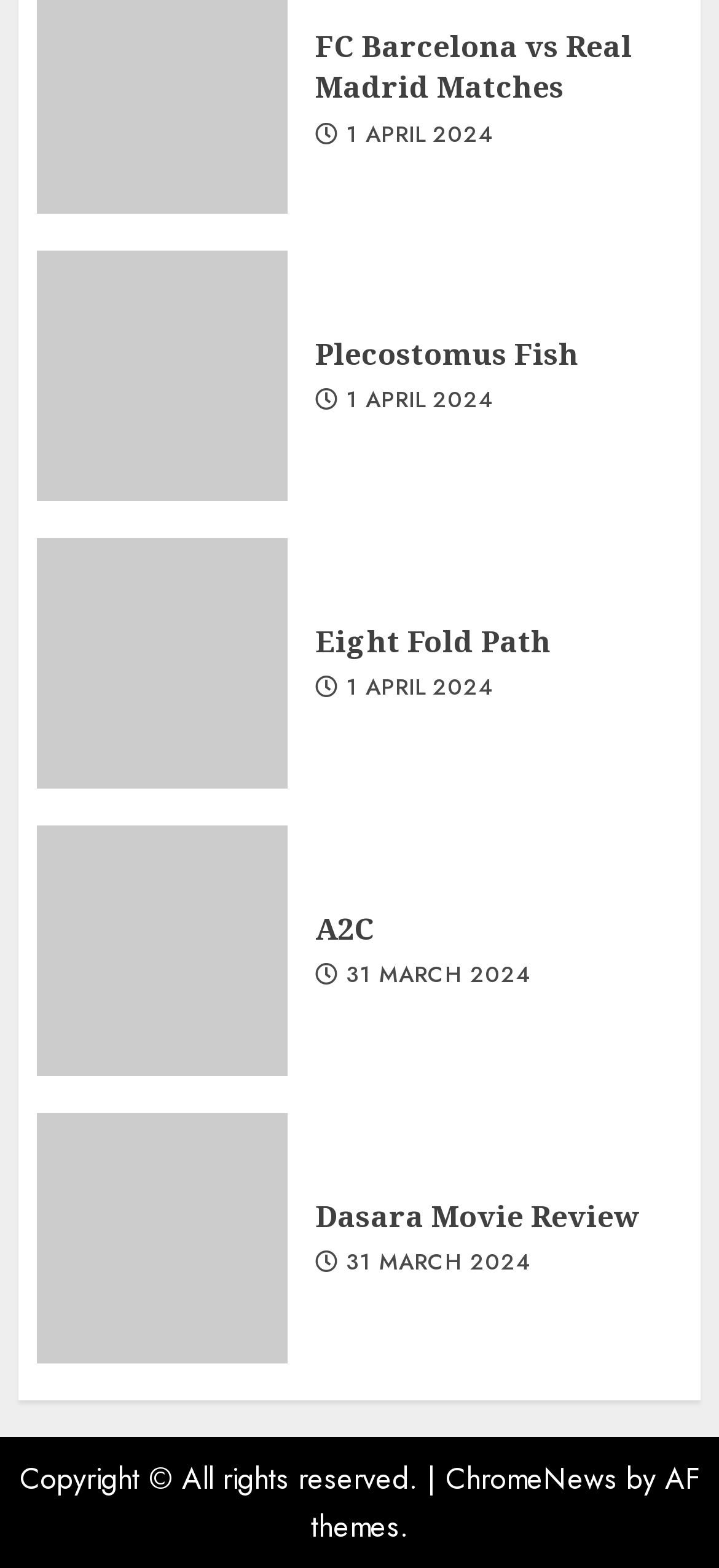Determine the bounding box coordinates of the section I need to click to execute the following instruction: "View FC Barcelona vs Real Madrid Matches". Provide the coordinates as four float numbers between 0 and 1, i.e., [left, top, right, bottom].

[0.438, 0.016, 0.879, 0.07]